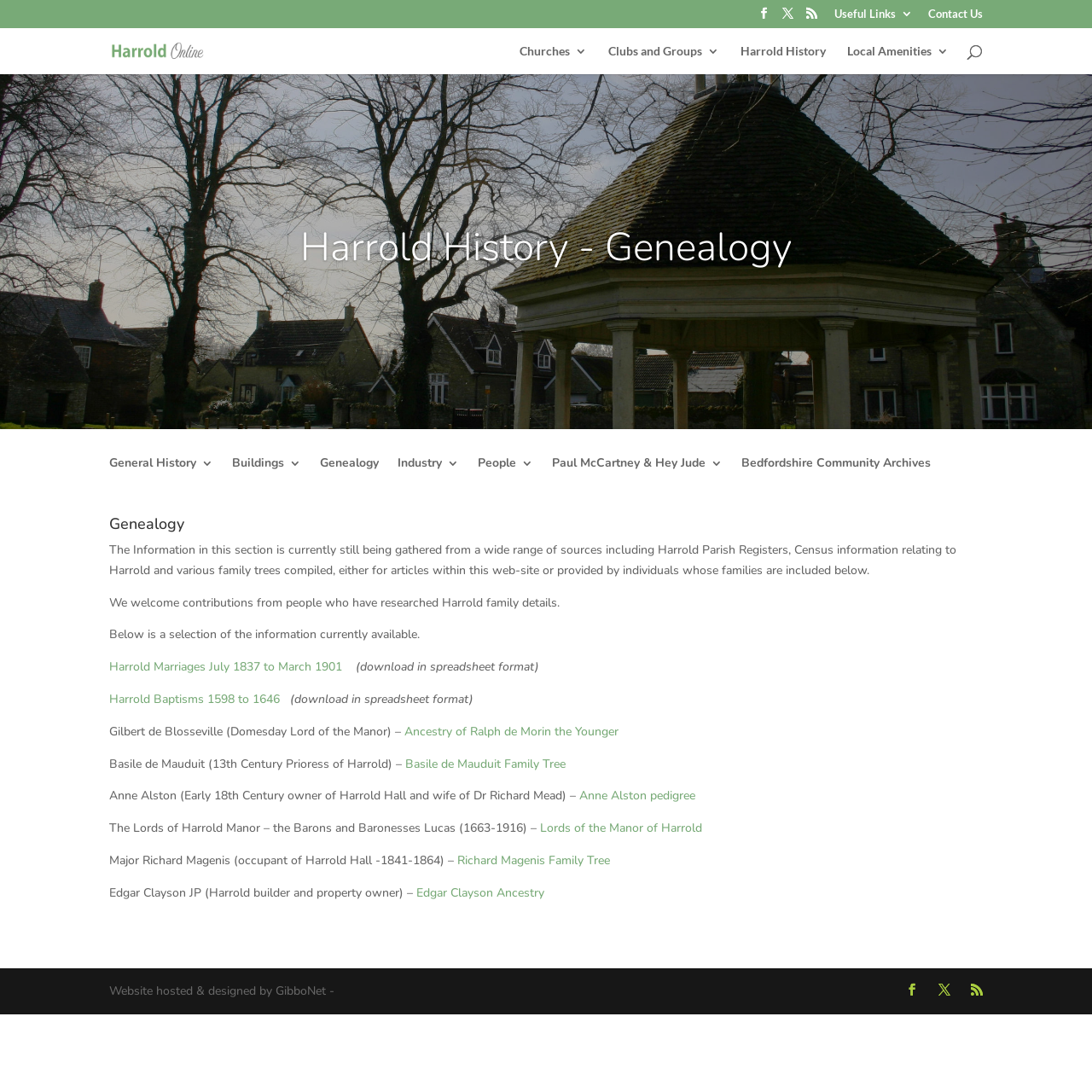Determine the bounding box coordinates for the clickable element required to fulfill the instruction: "Visit Harrold History page". Provide the coordinates as four float numbers between 0 and 1, i.e., [left, top, right, bottom].

[0.678, 0.042, 0.756, 0.068]